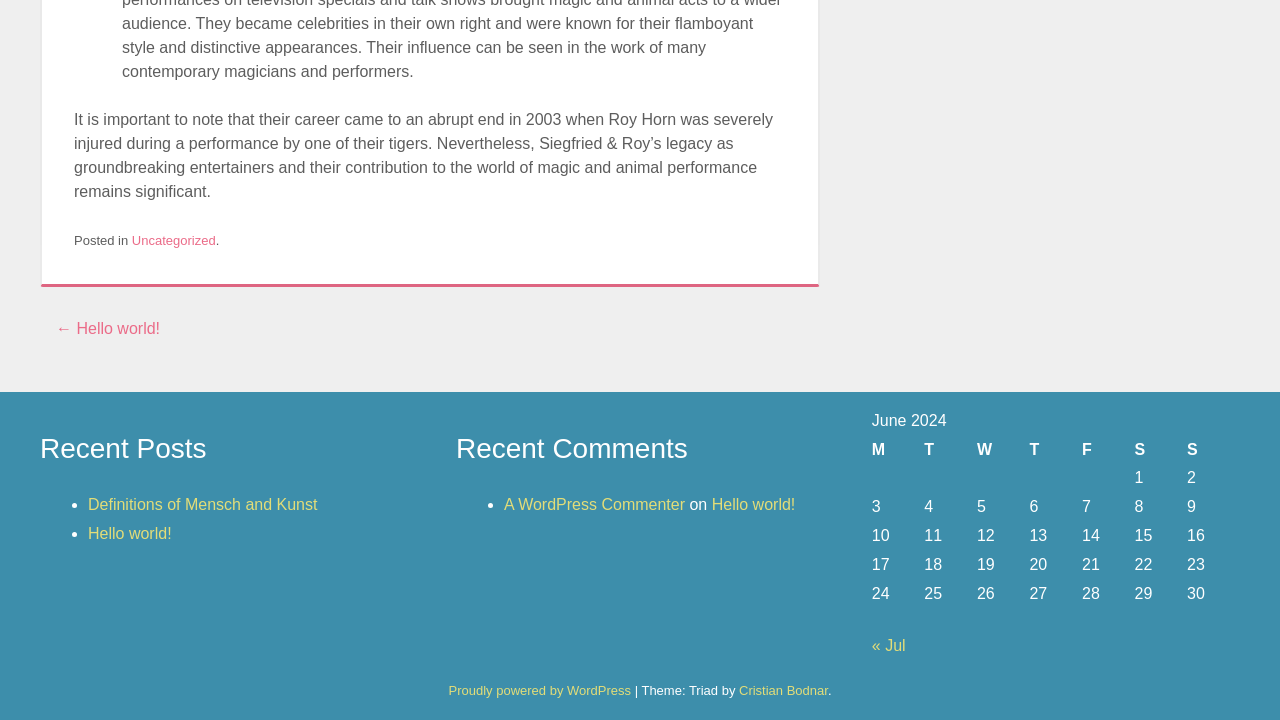Using the information from the screenshot, answer the following question thoroughly:
What is the topic of the recent posts?

I inferred this answer by looking at the 'Recent Posts' section, which lists two posts: 'Definitions of Mensch and Kunst' and 'Hello world!'. Therefore, the topic of the recent posts is related to Mensch and Kunst.